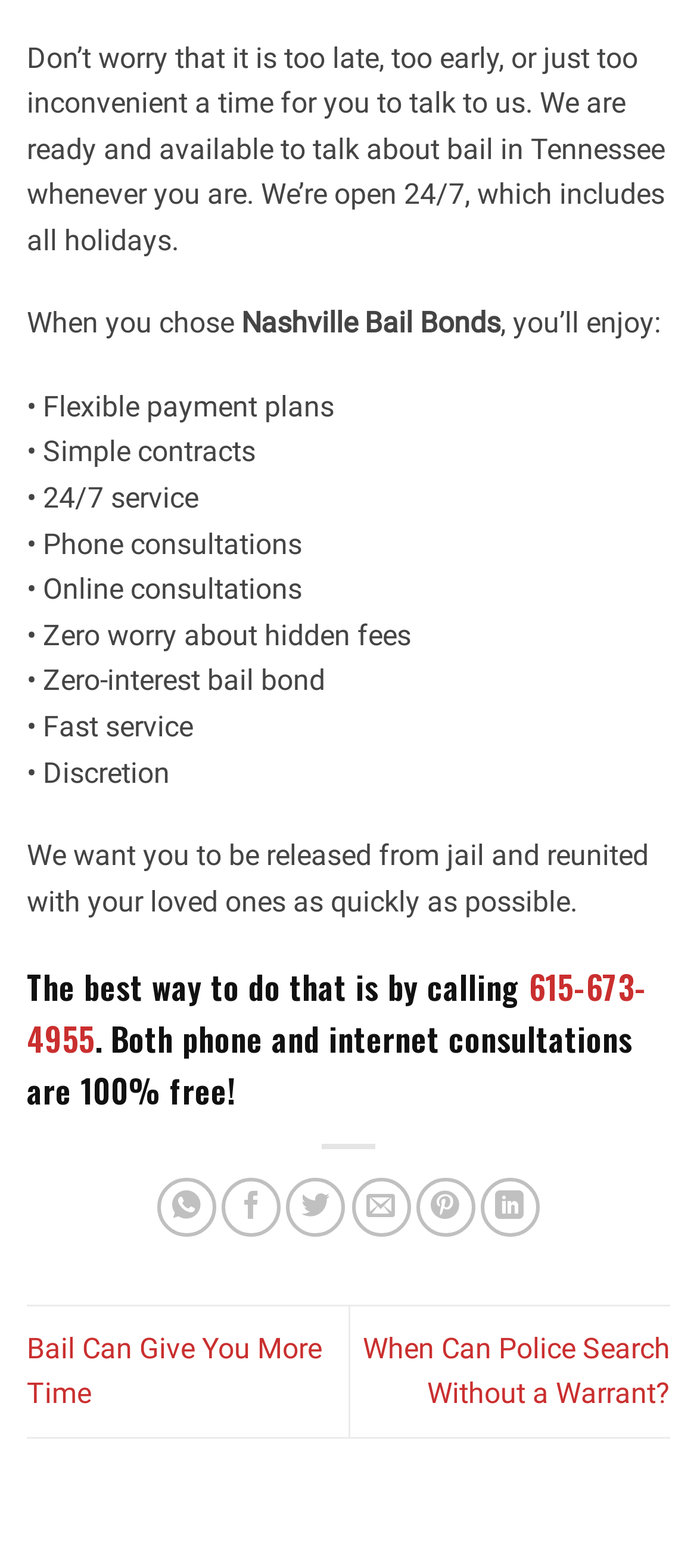Based on the image, please respond to the question with as much detail as possible:
How many ways can you share the webpage?

There are six ways to share the webpage, which are Share on WhatsApp, Share on Facebook, Share on Twitter, Email to a Friend, Pin on Pinterest, and Share on LinkedIn. These options are listed at the bottom of the webpage.